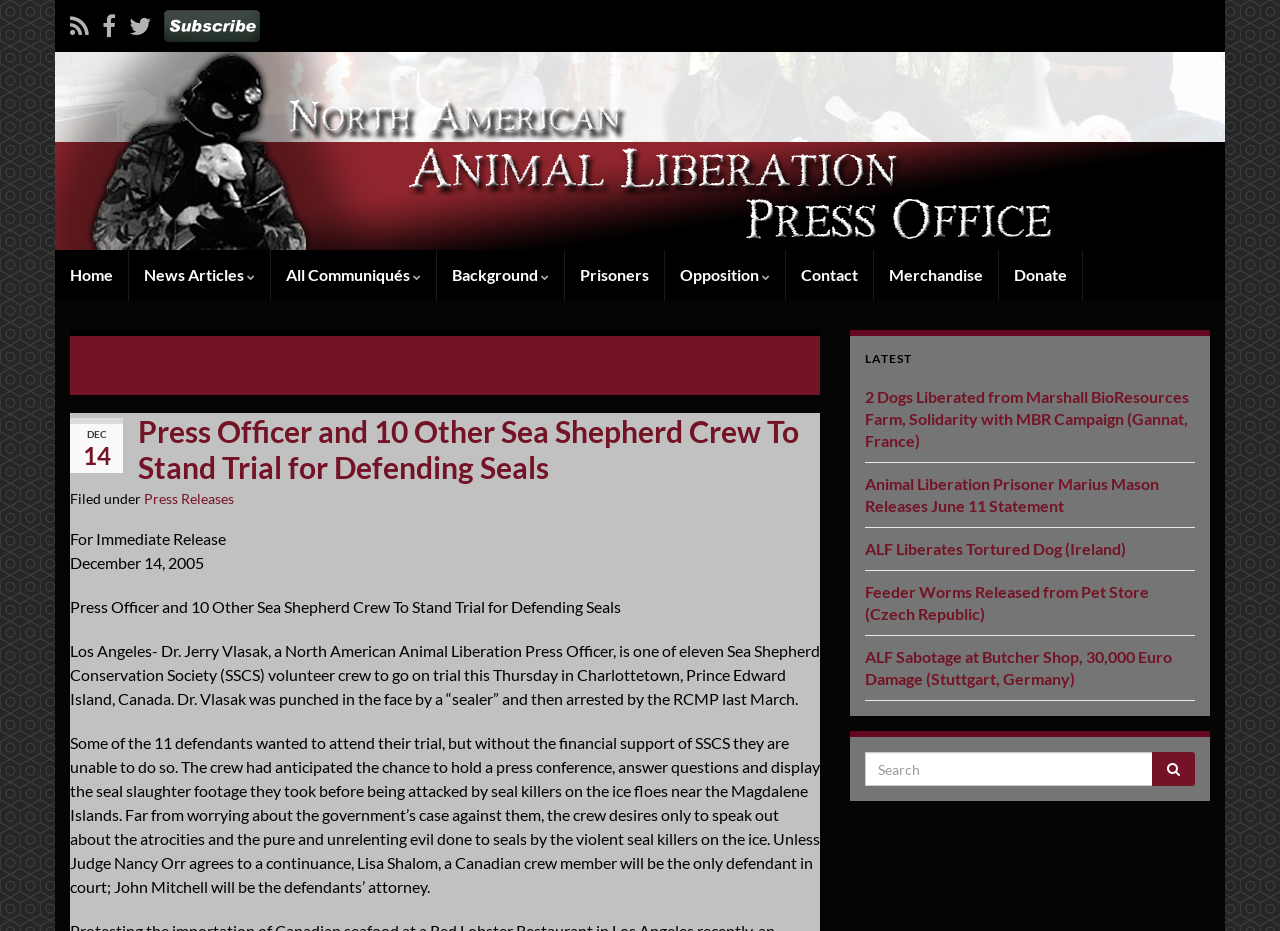What is the name of the organization mentioned in the article?
Based on the image, answer the question in a detailed manner.

I found the answer by reading the article's content, specifically the sentence 'Dr. Jerry Vlasak, a North American Animal Liberation Press Officer, is one of eleven Sea Shepherd Conservation Society (SSCS) volunteer crew to go on trial this Thursday in Charlottetown, Prince Edward Island, Canada.'